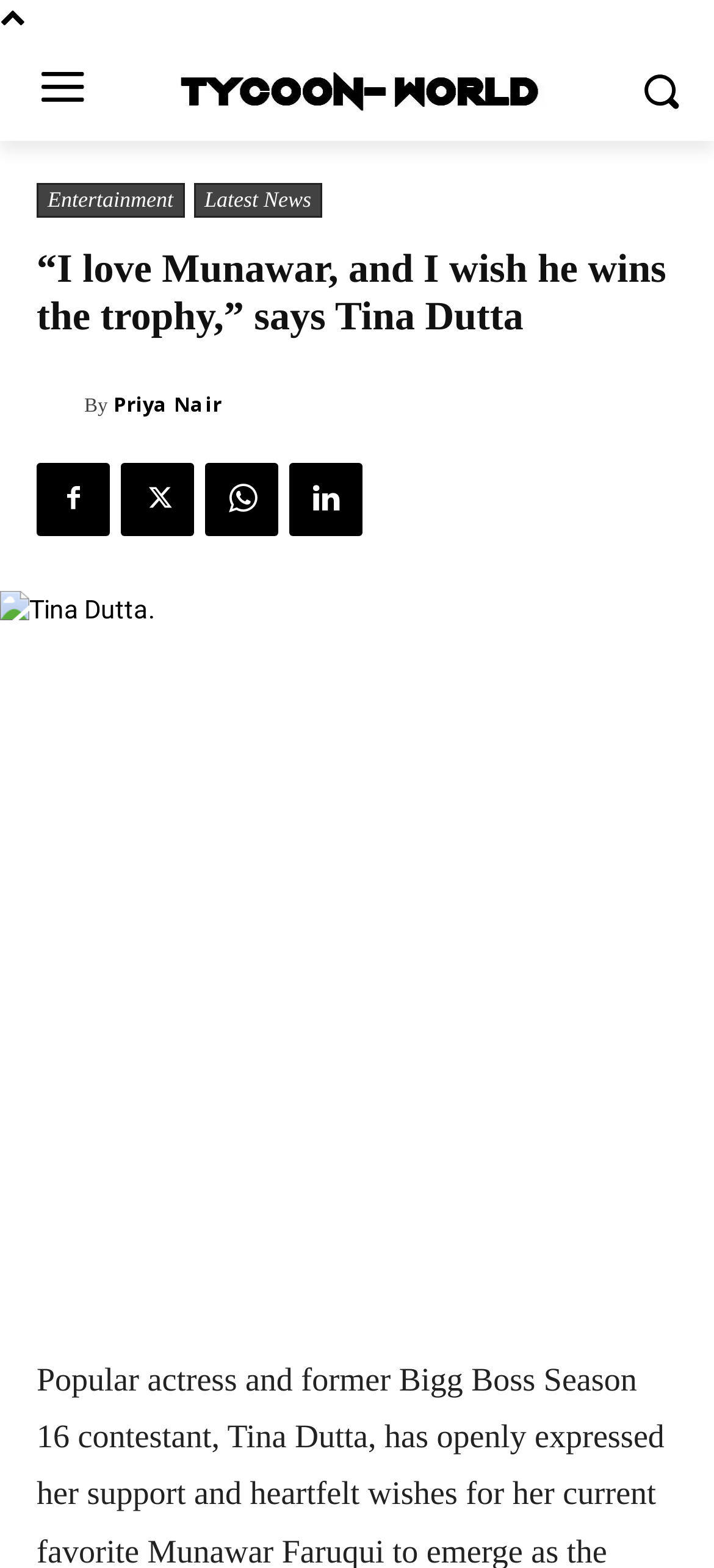Identify and provide the text of the main header on the webpage.

“I love Munawar, and I wish he wins the trophy,” says Tina Dutta